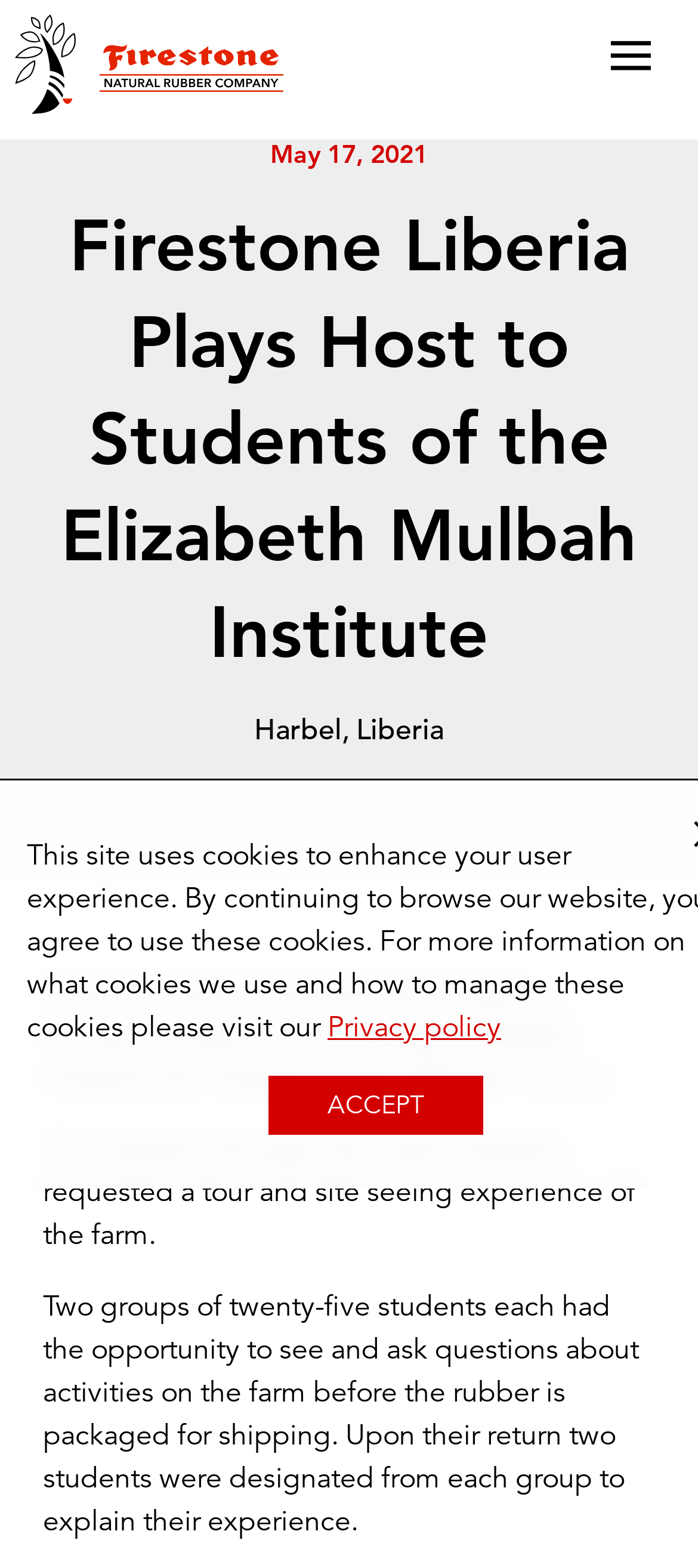From the element description: "Skip to content", extract the bounding box coordinates of the UI element. The coordinates should be expressed as four float numbers between 0 and 1, in the order [left, top, right, bottom].

None